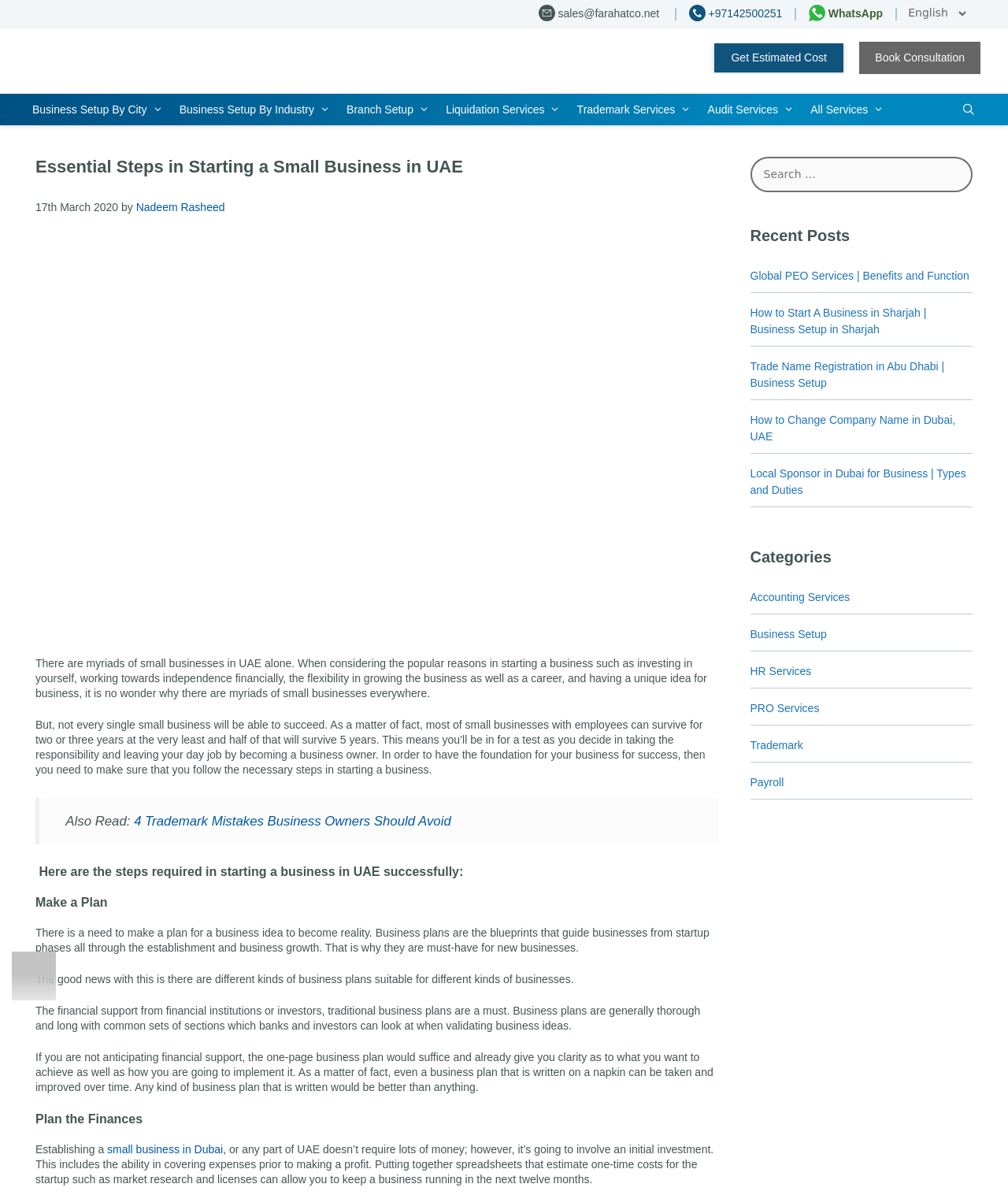How many recent posts are listed?
Use the image to give a comprehensive and detailed response to the question.

I counted the number of link elements that are children of the recent posts element. There are 5 links in total, each with a different text and URL.